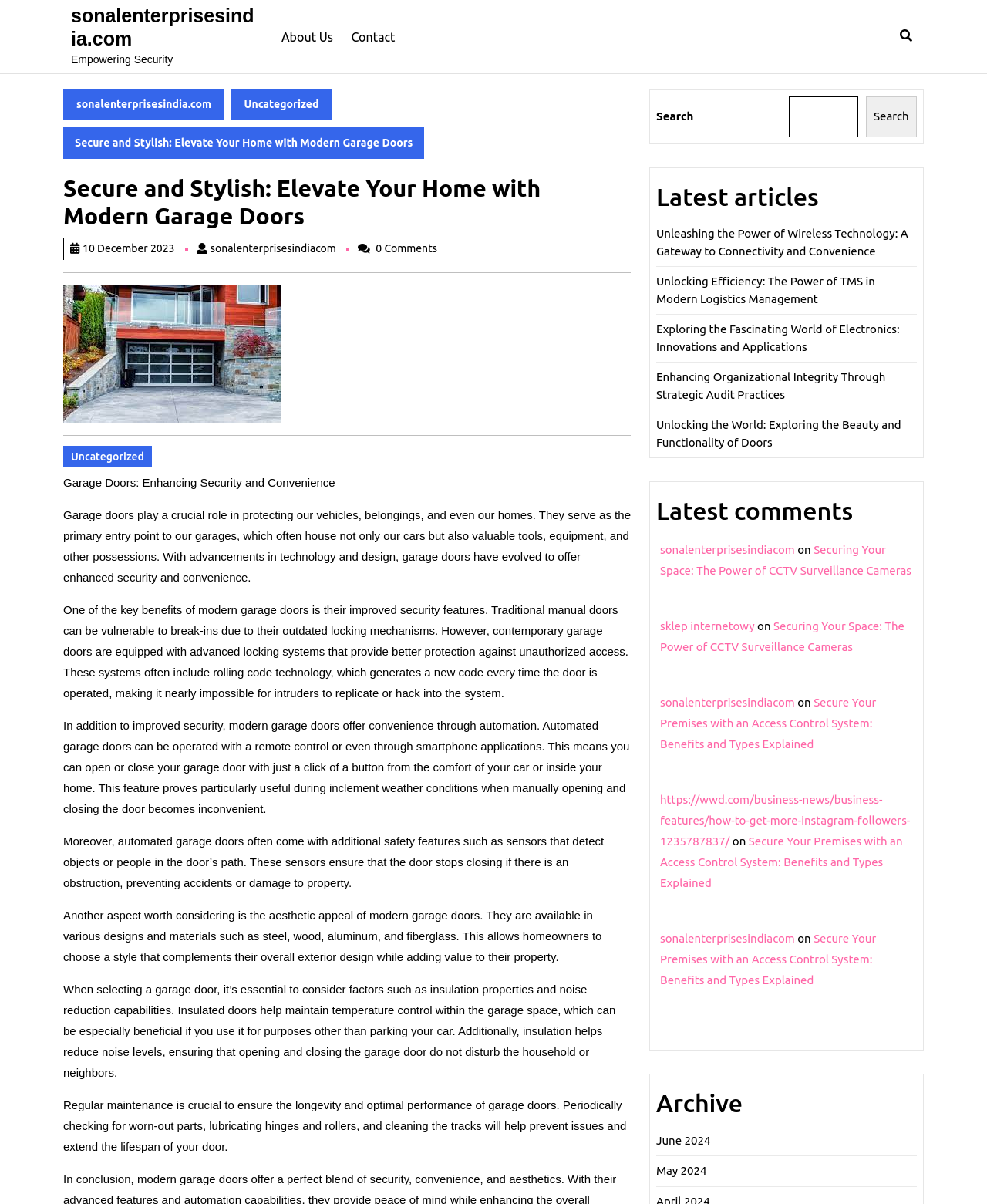What is the primary topic of this webpage?
Answer the question using a single word or phrase, according to the image.

Garage Doors